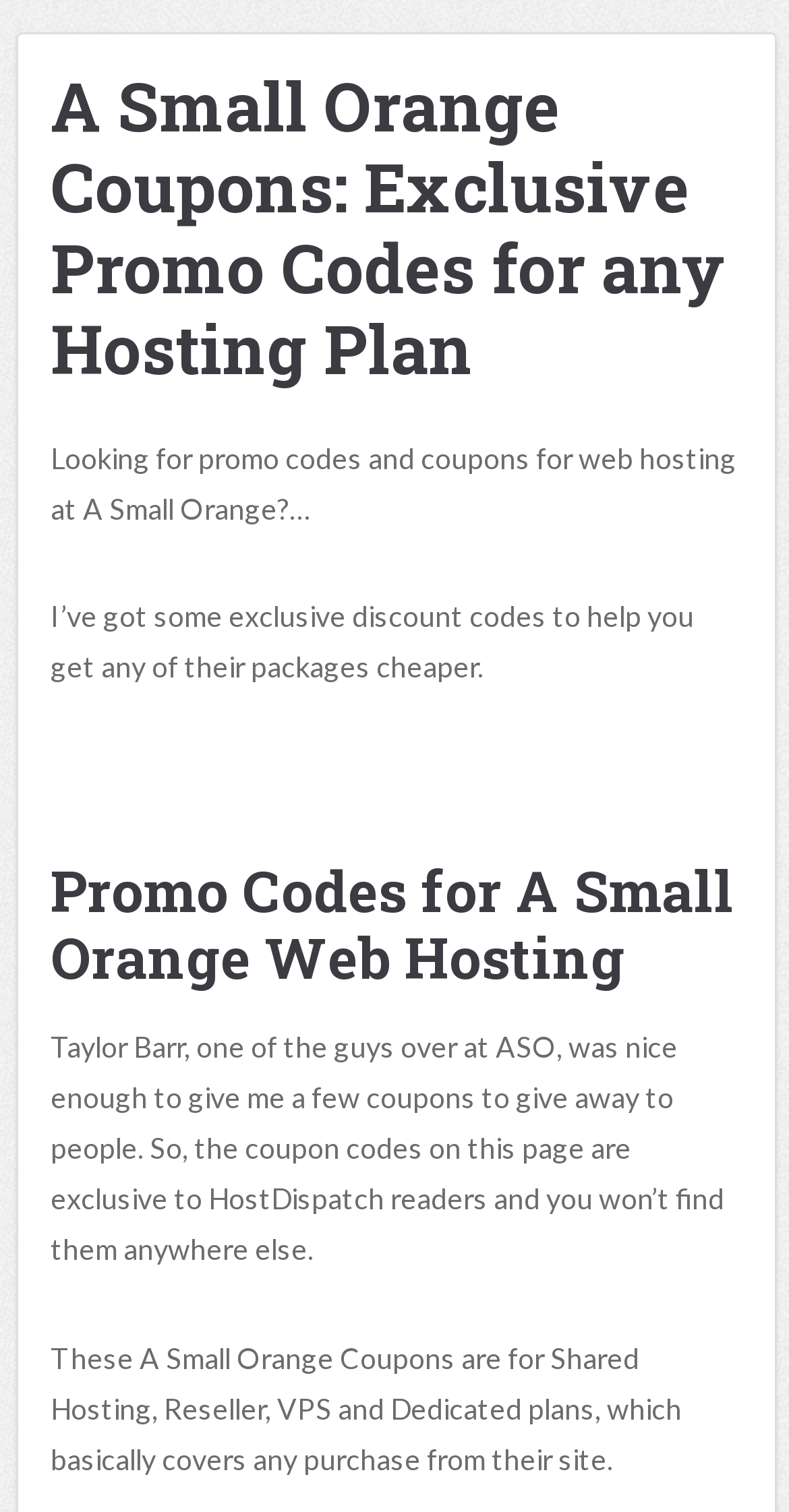Determine the main text heading of the webpage and provide its content.

A Small Orange Coupons: Exclusive Promo Codes for any Hosting Plan